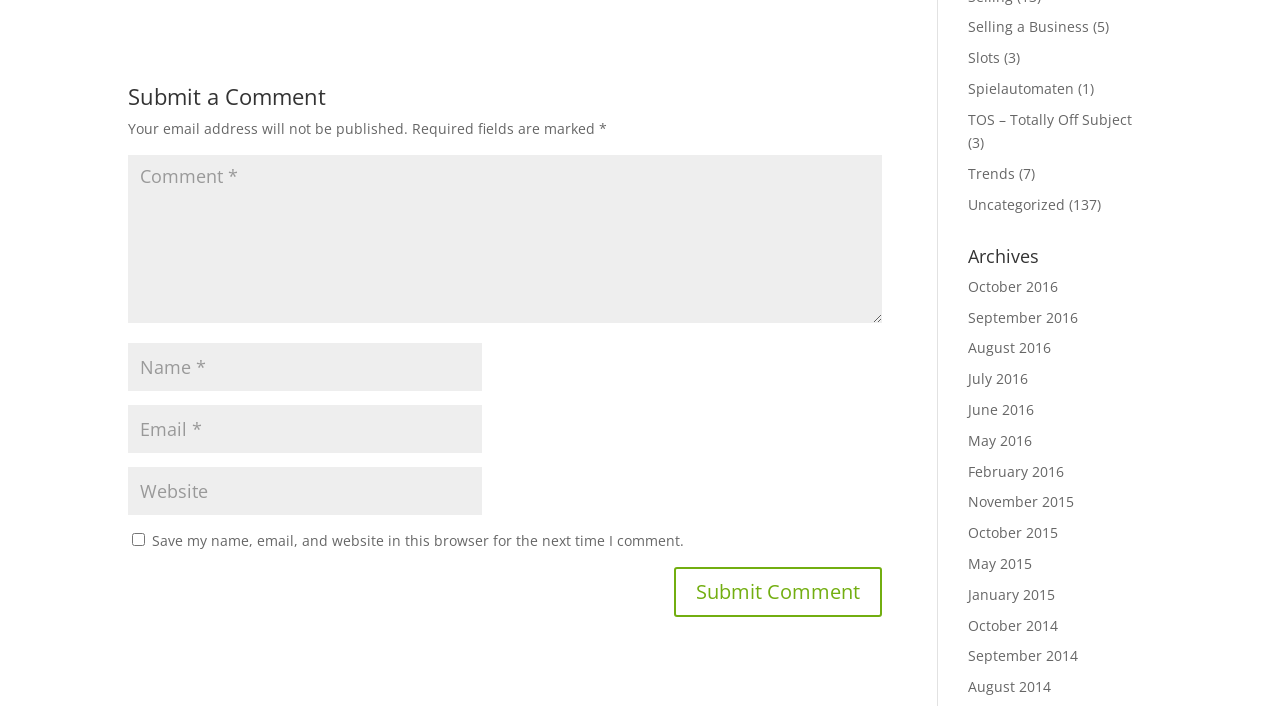Show me the bounding box coordinates of the clickable region to achieve the task as per the instruction: "Click on the link 'Archives'".

[0.756, 0.35, 0.9, 0.389]